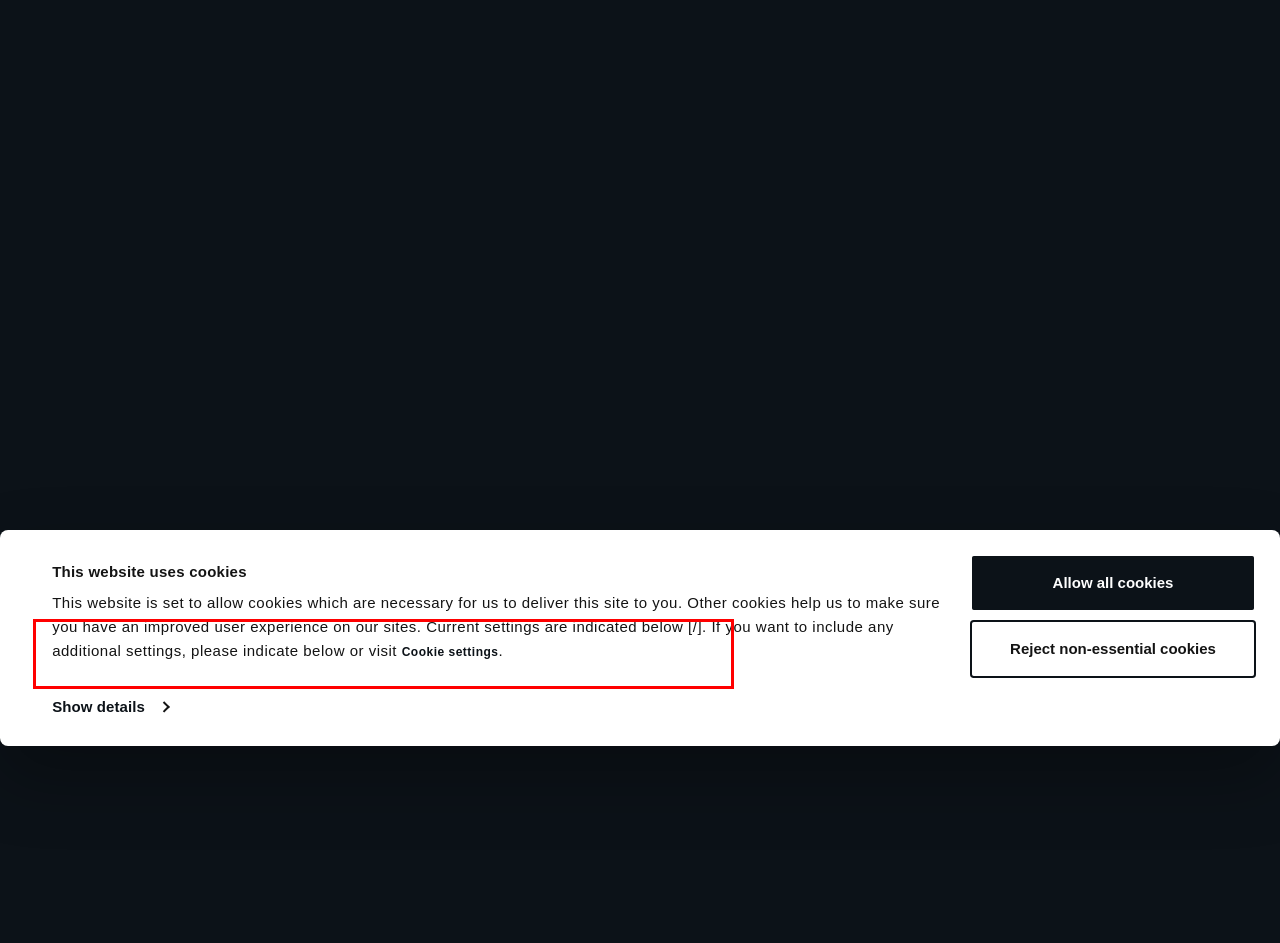Identify the red bounding box in the webpage screenshot and perform OCR to generate the text content enclosed.

As previously disclosed, the Group has already taken a number of measures in the past 18 months to reduce its exposure to post-retirement liabilities, including closing the defined benefit pension plans in the UK and US and capping its obligations for post-retirement healthcare benefits.